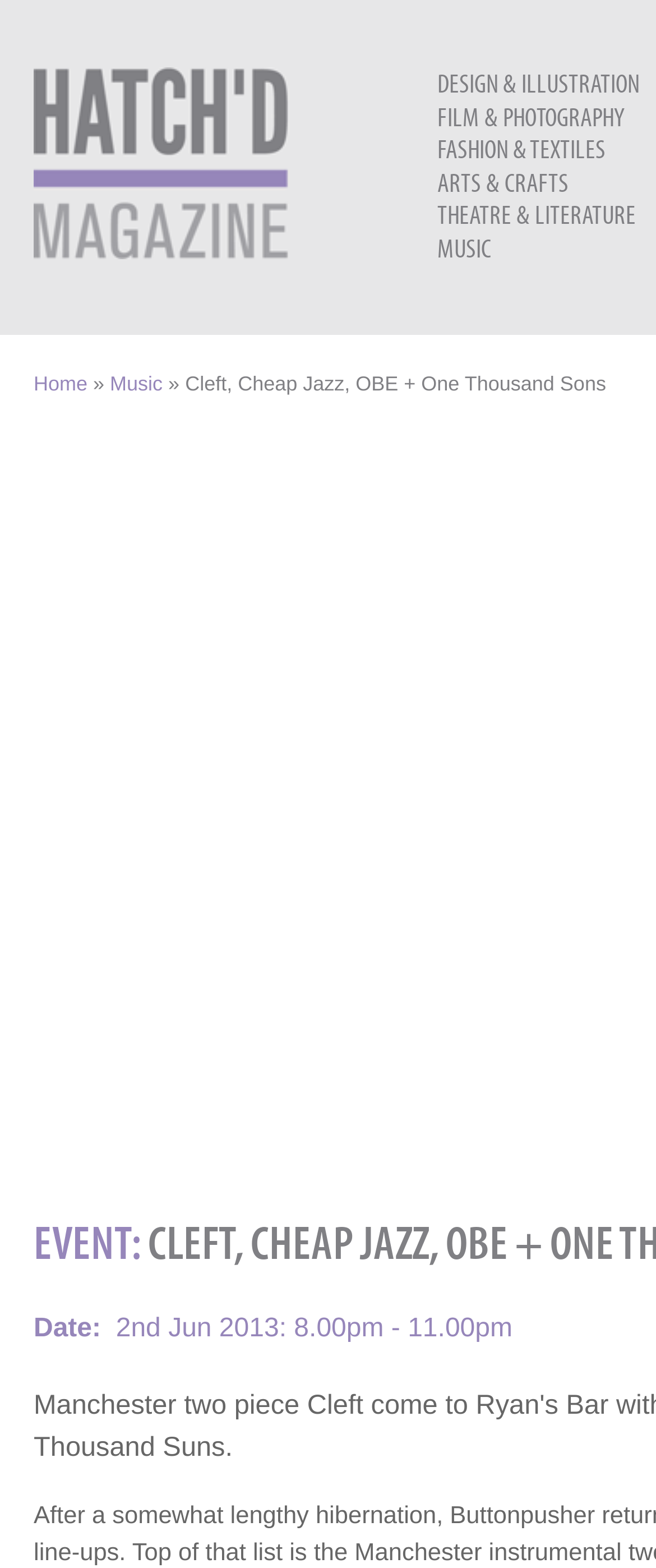Using the webpage screenshot, locate the HTML element that fits the following description and provide its bounding box: "Event:".

[0.051, 0.773, 0.215, 0.81]